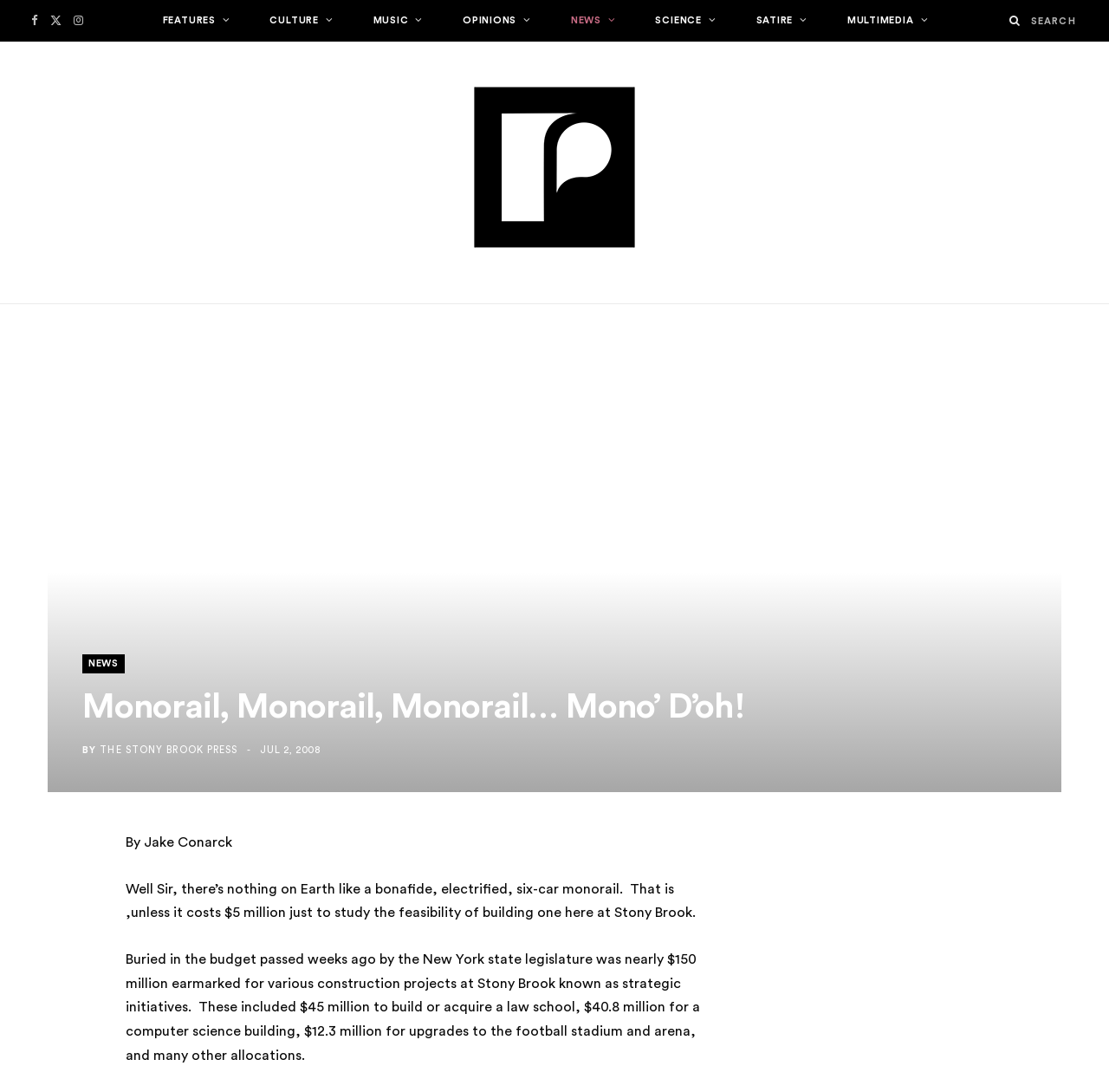What is the name of the publication?
Deliver a detailed and extensive answer to the question.

I found the answer by looking at the top-left corner of the webpage, where I saw a link with the text 'The Stony Brook Press' and an image with the same name. This suggests that it is the name of the publication.